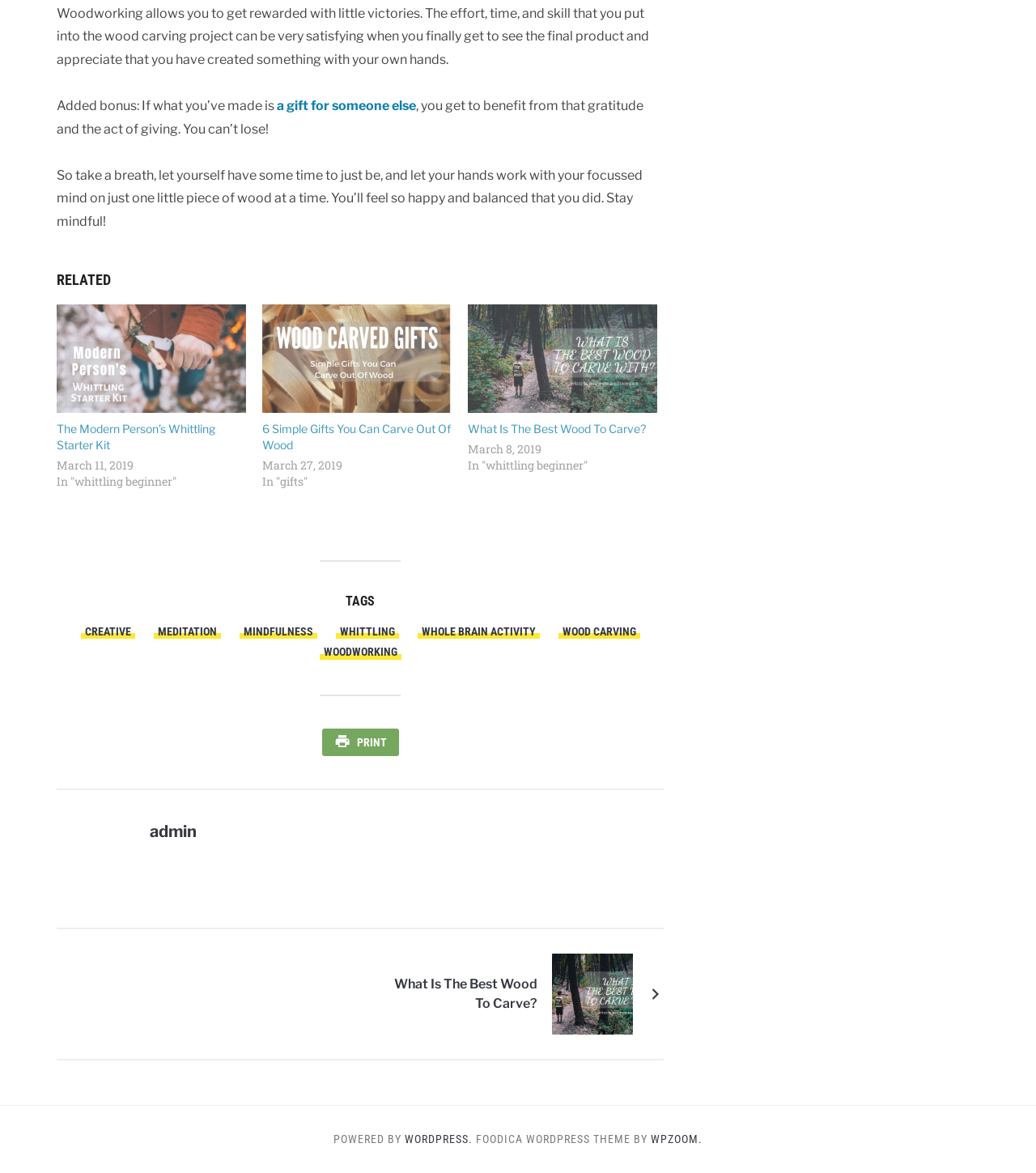Please specify the bounding box coordinates of the clickable section necessary to execute the following command: "Visit the admin page".

[0.145, 0.701, 0.19, 0.716]